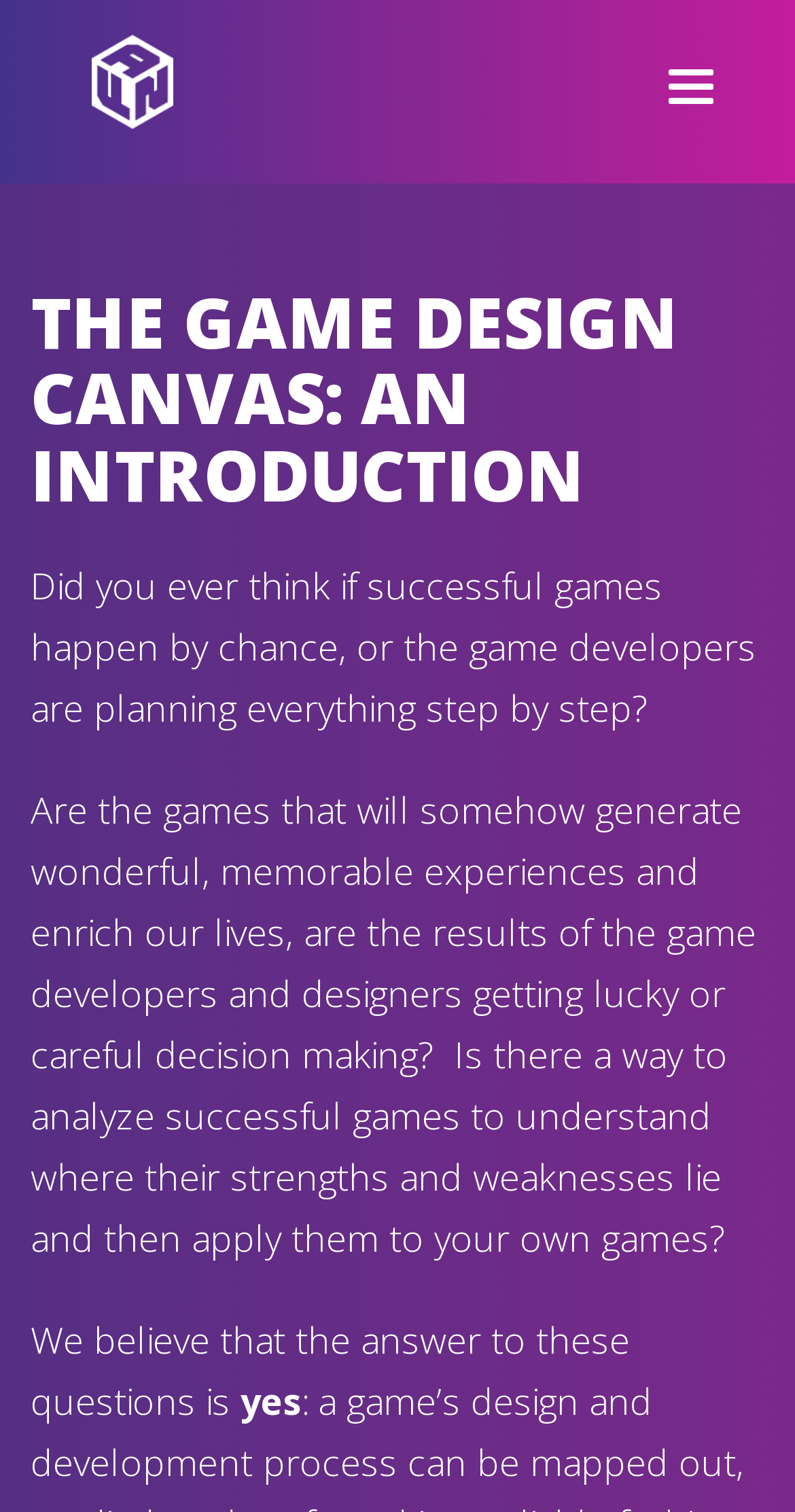Determine the bounding box coordinates for the UI element matching this description: "parent_node: Toggle navigation".

[0.077, 0.0, 0.256, 0.067]